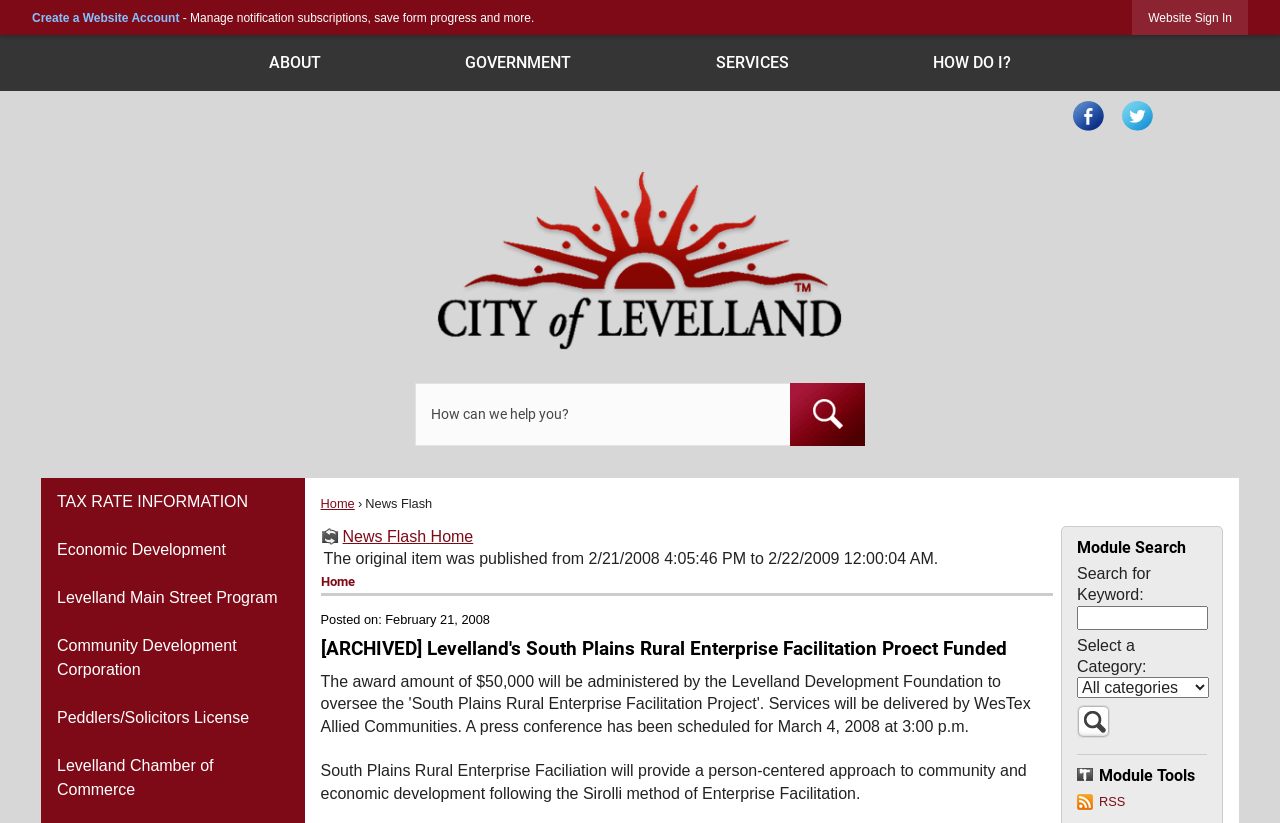Specify the bounding box coordinates of the area that needs to be clicked to achieve the following instruction: "Go to the news flash home".

[0.25, 0.639, 0.823, 0.666]